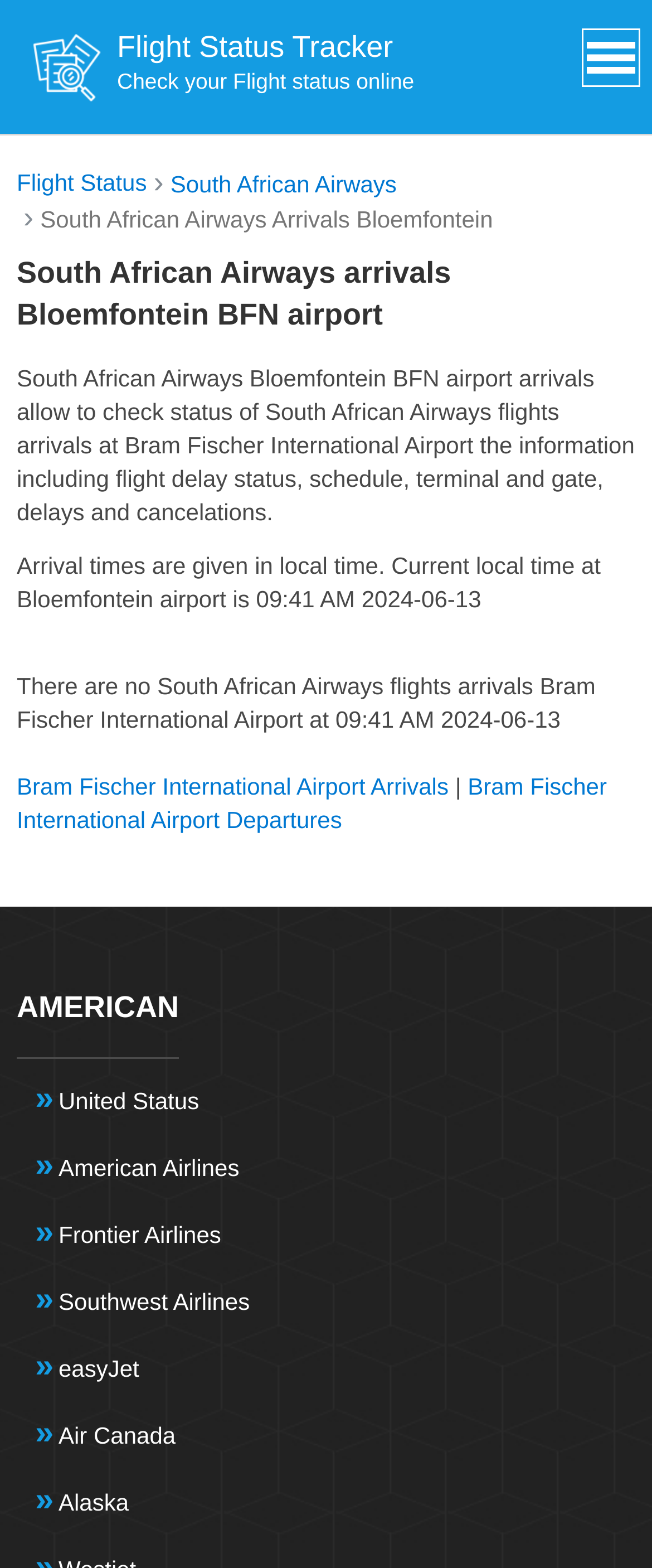Determine the bounding box coordinates for the element that should be clicked to follow this instruction: "Check United Status flights". The coordinates should be given as four float numbers between 0 and 1, in the format [left, top, right, bottom].

[0.09, 0.681, 0.305, 0.724]